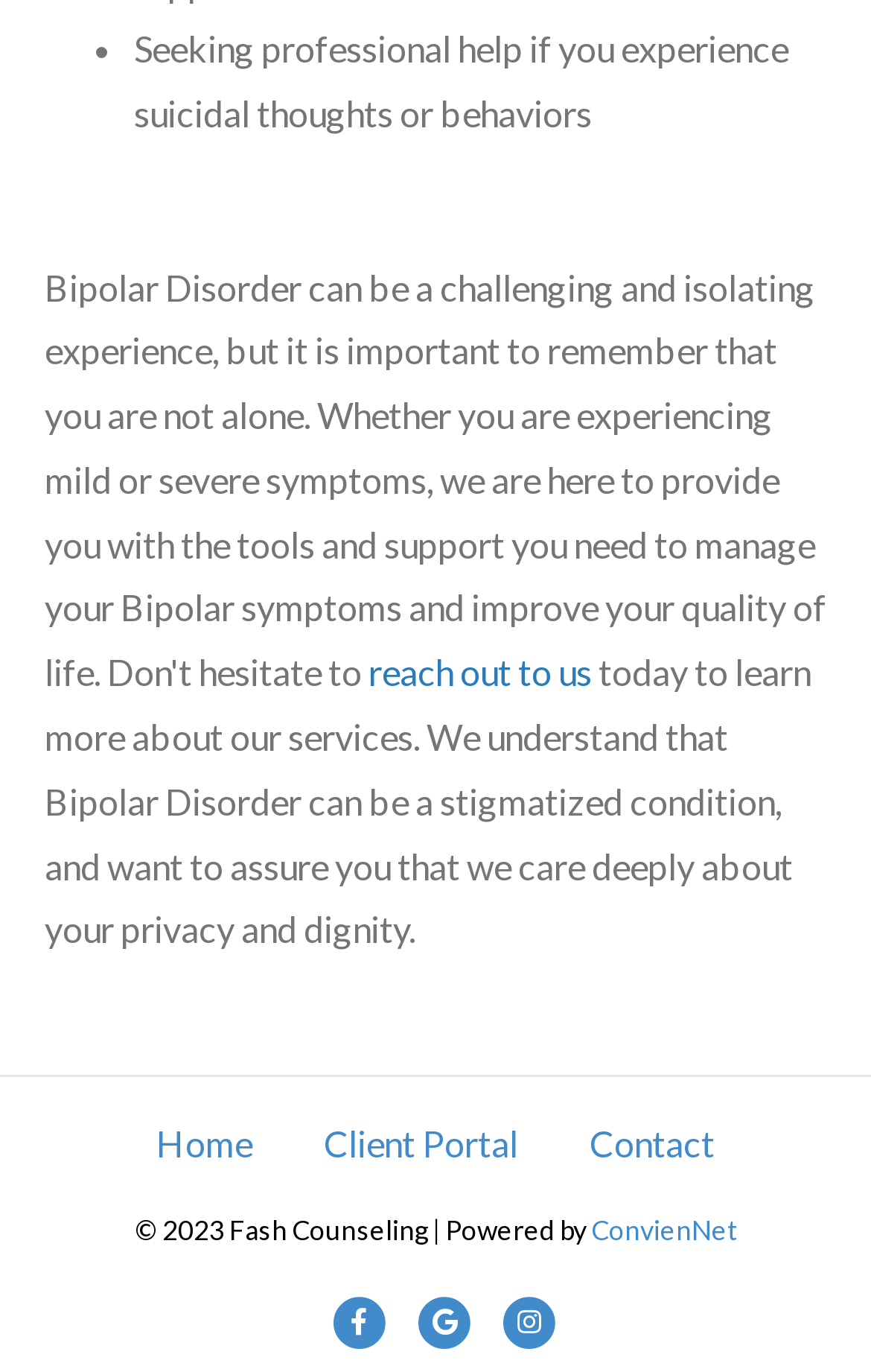Please identify the bounding box coordinates of where to click in order to follow the instruction: "learn more about services".

[0.423, 0.474, 0.679, 0.505]